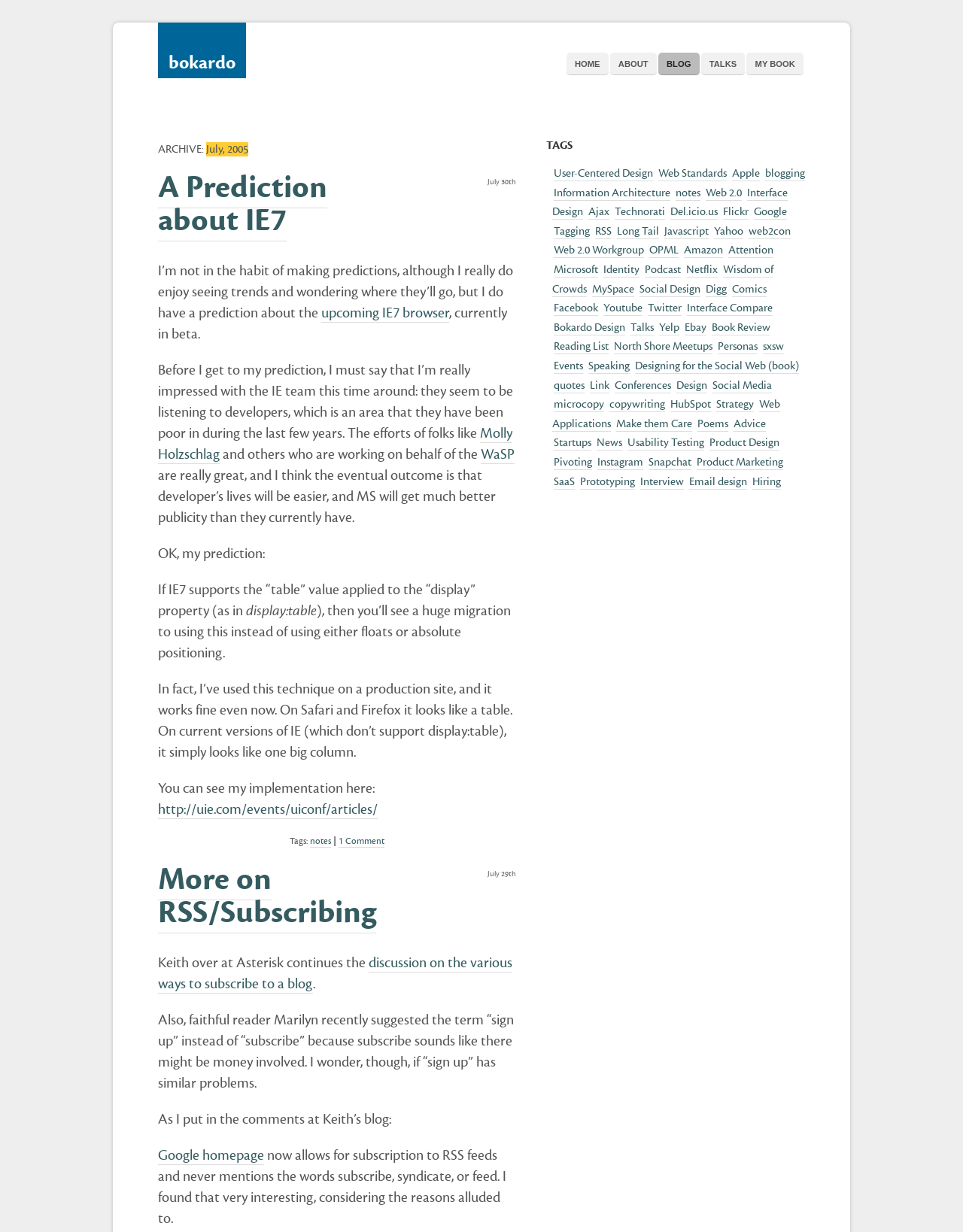Give a one-word or one-phrase response to the question: 
What is the alternative term suggested for 'subscribe'?

sign up